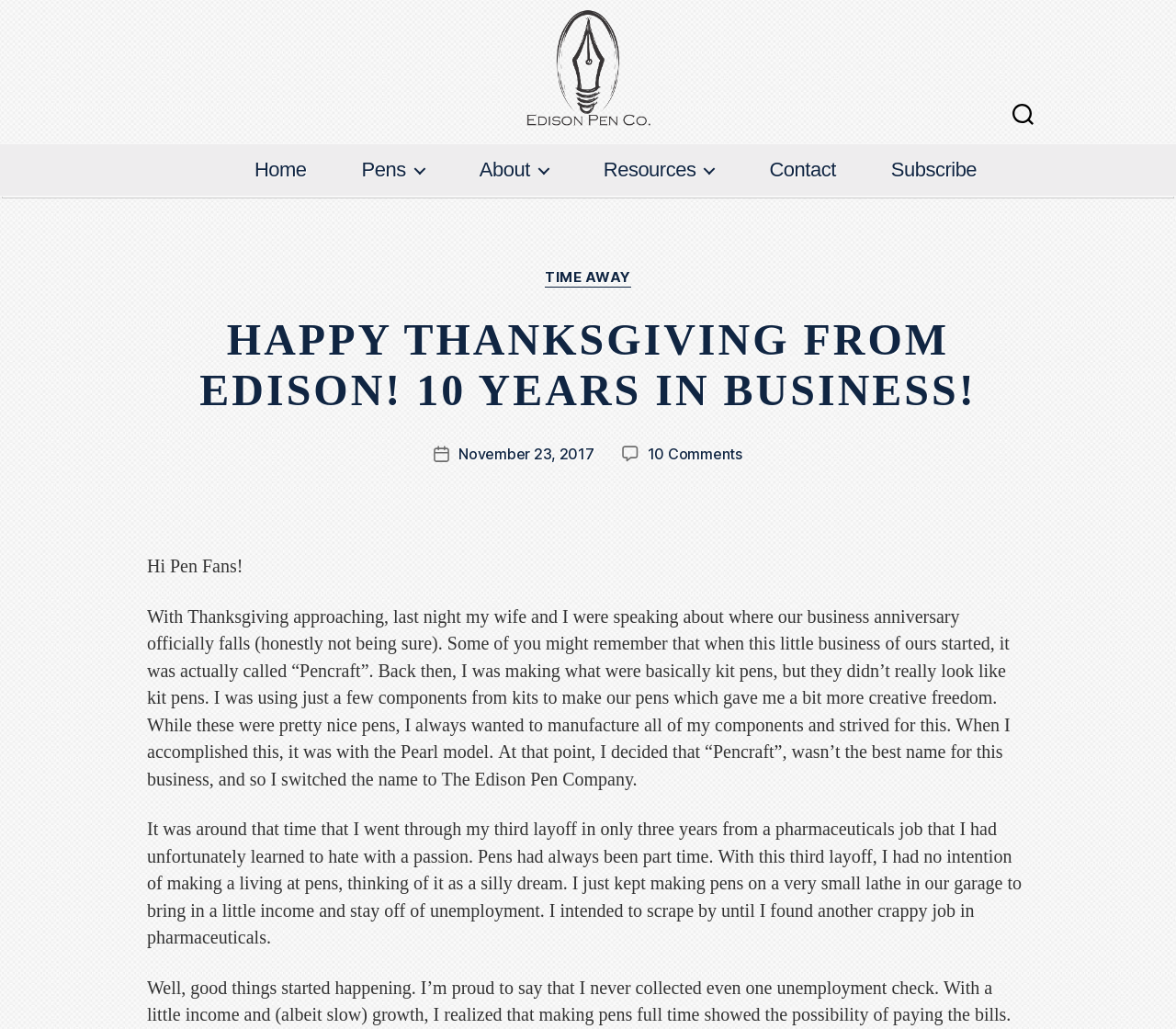Point out the bounding box coordinates of the section to click in order to follow this instruction: "Click on the 'Pens' link".

[0.307, 0.219, 0.361, 0.242]